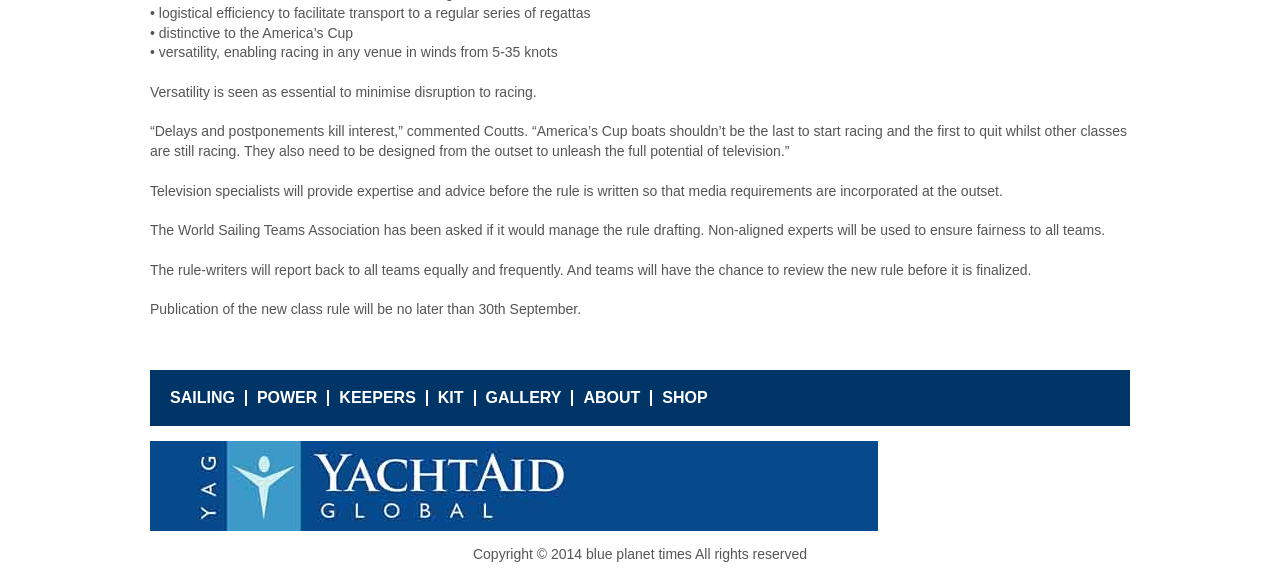Please determine the bounding box coordinates of the element's region to click in order to carry out the following instruction: "Click on ABOUT". The coordinates should be four float numbers between 0 and 1, i.e., [left, top, right, bottom].

[0.456, 0.672, 0.5, 0.701]